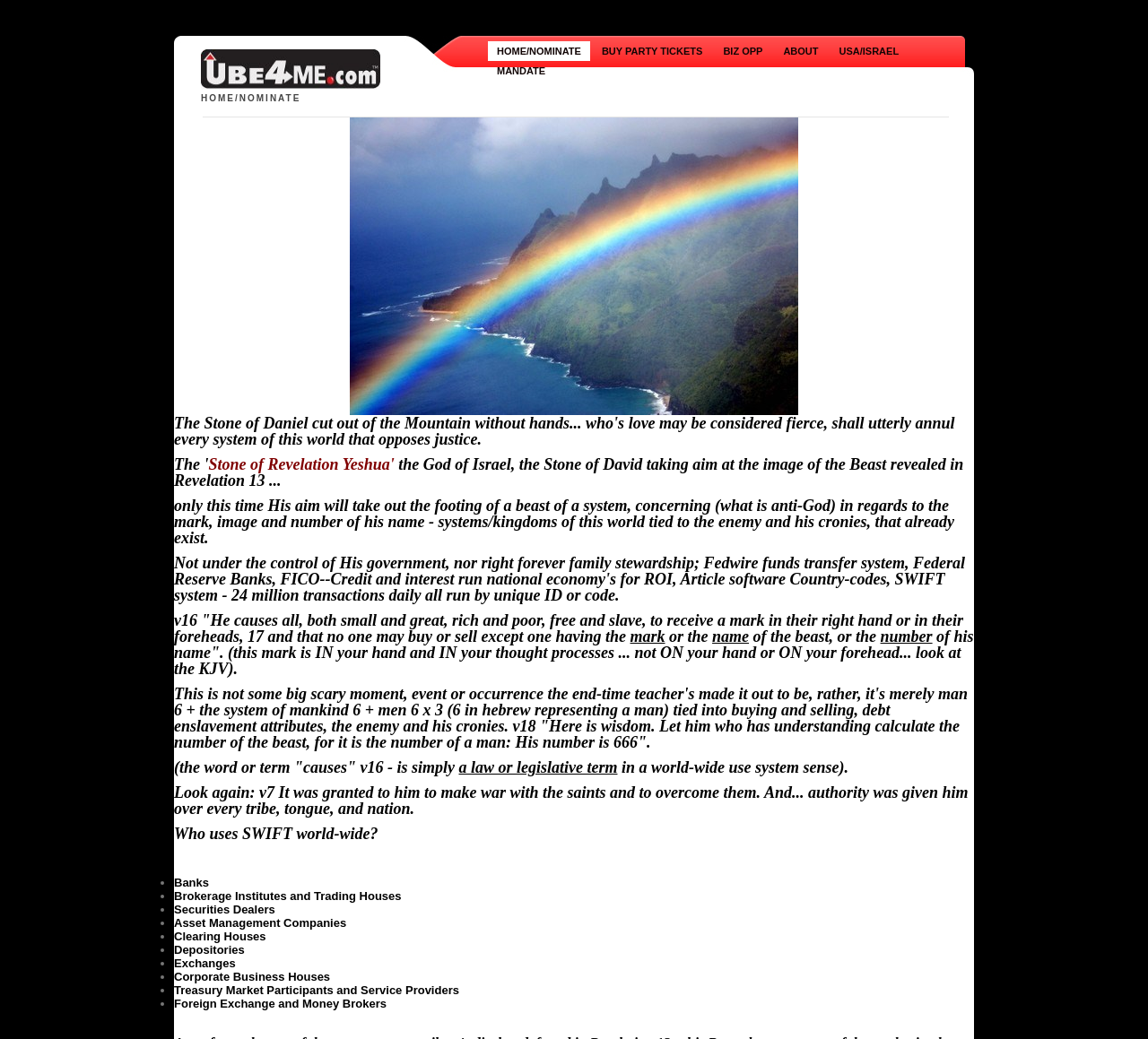Determine the bounding box coordinates of the clickable area required to perform the following instruction: "Learn about the USA/ISRAEL mandate". The coordinates should be represented as four float numbers between 0 and 1: [left, top, right, bottom].

[0.723, 0.04, 0.791, 0.059]